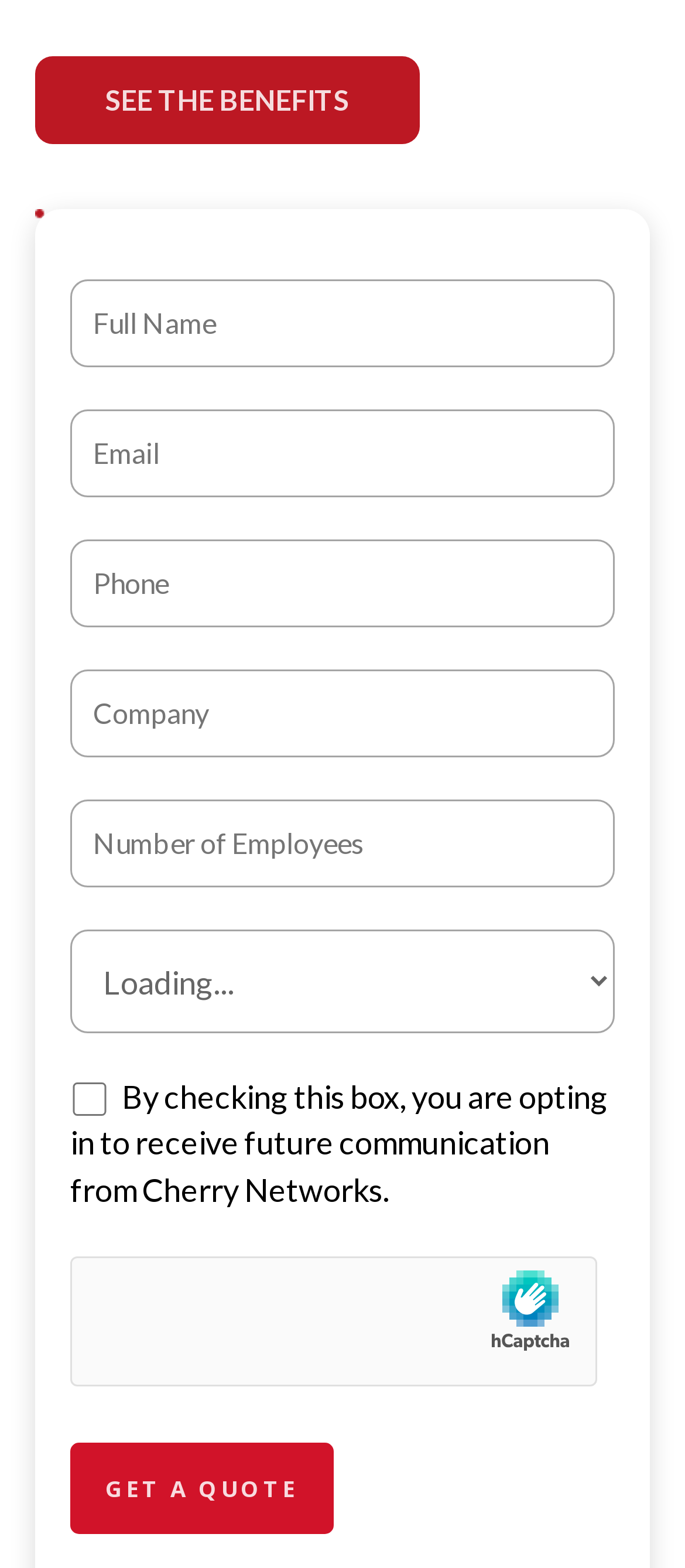What is the purpose of the contact form?
Provide an in-depth answer to the question, covering all aspects.

The contact form is located in the middle of the webpage and has several input fields for personal and company information. The form is accompanied by a 'GET A QUOTE' button, indicating that the purpose of the form is to request a quote from Cherry Networks.